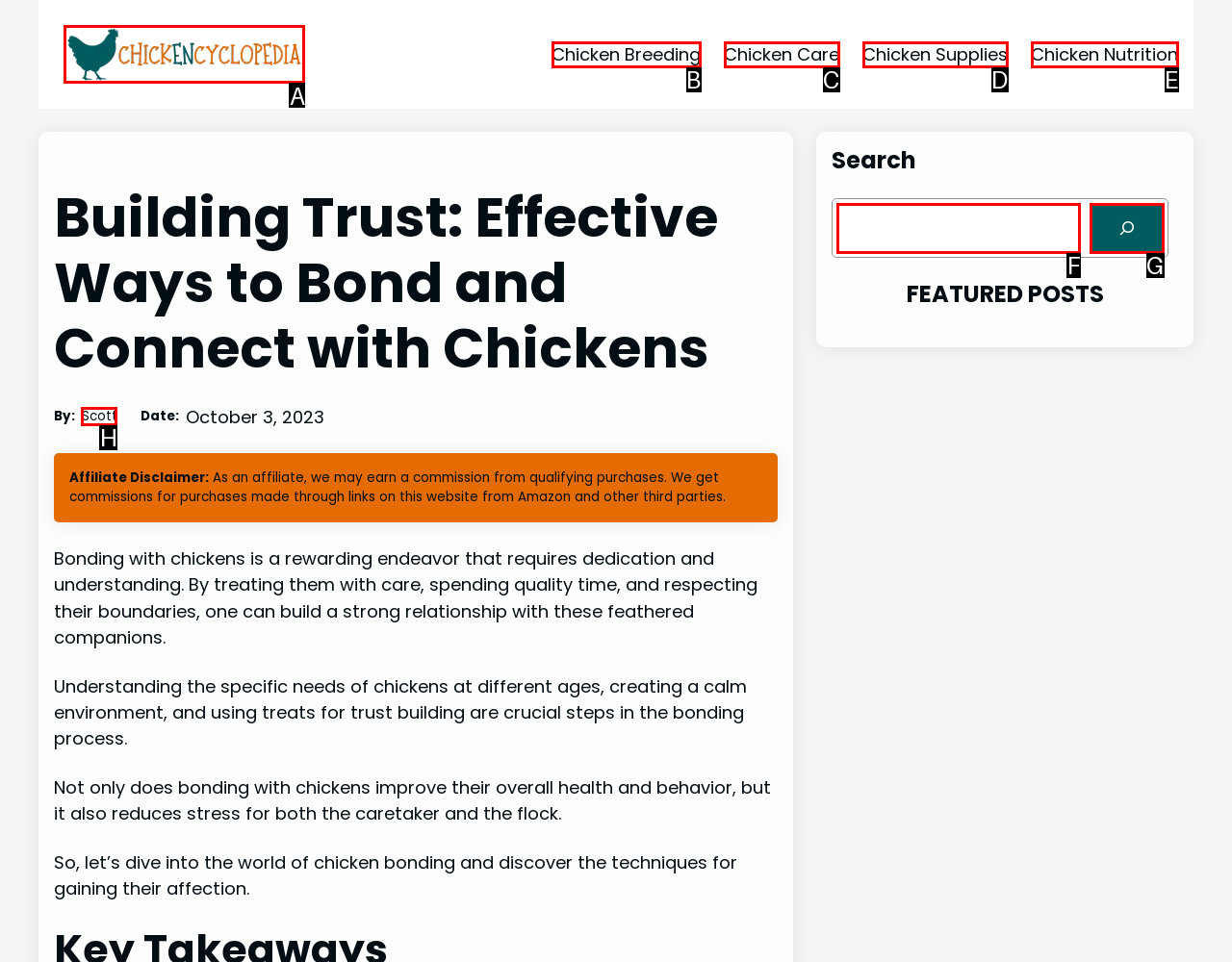Which UI element's letter should be clicked to achieve the task: Read the article by Scott
Provide the letter of the correct choice directly.

H